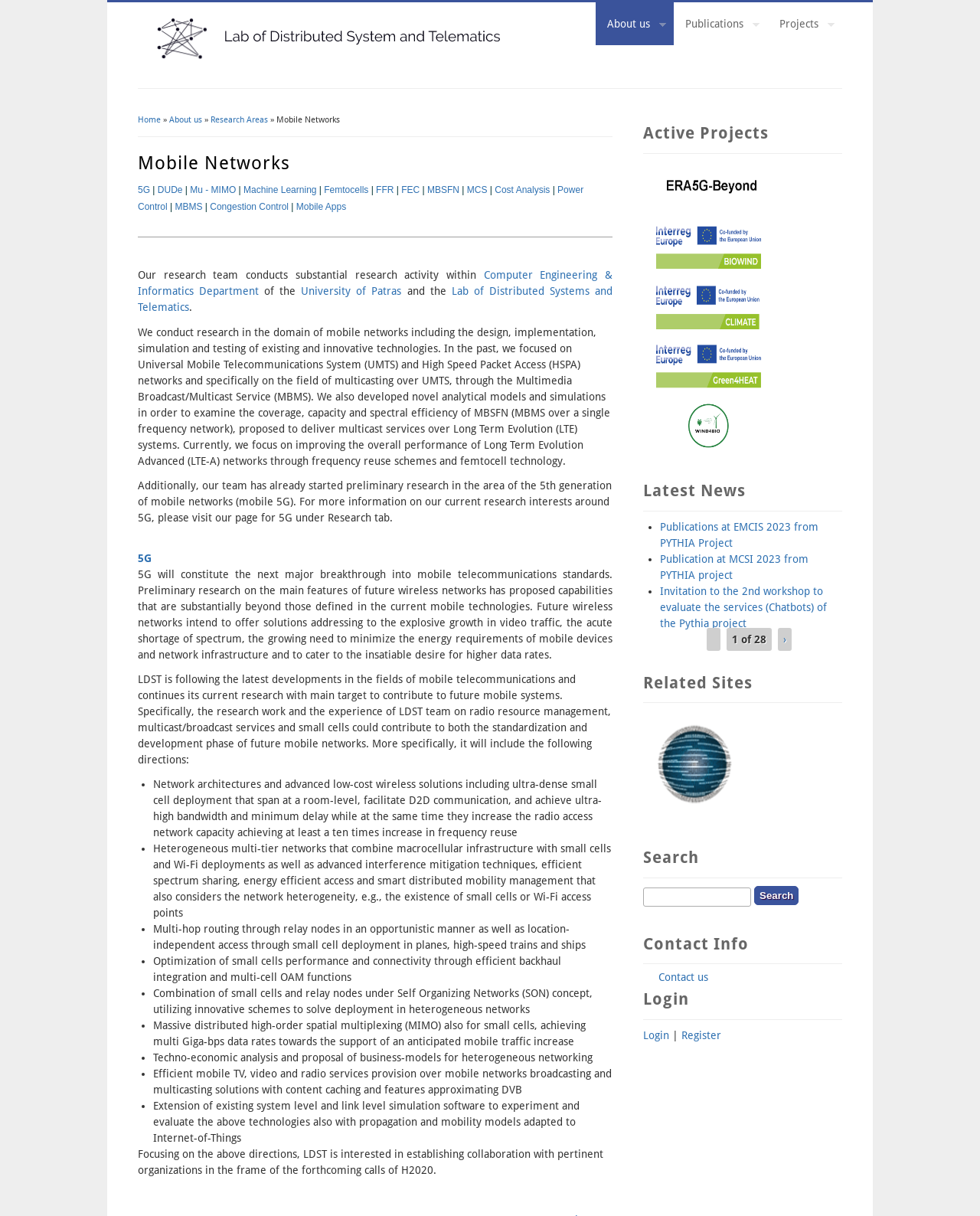What is the name of the university affiliated with the research team?
Based on the image, answer the question with a single word or brief phrase.

University of Patras